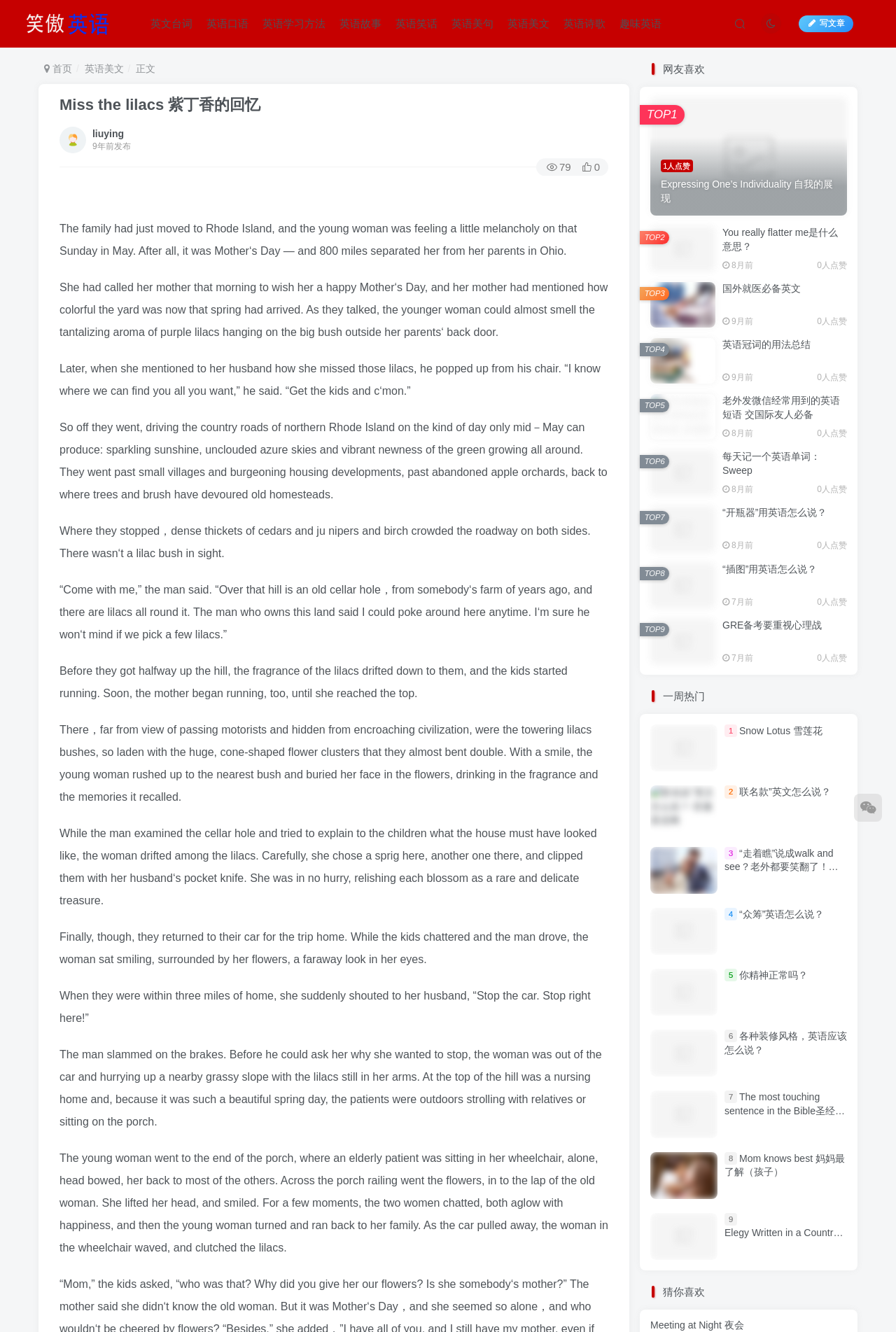Highlight the bounding box coordinates of the element that should be clicked to carry out the following instruction: "go to the homepage". The coordinates must be given as four float numbers ranging from 0 to 1, i.e., [left, top, right, bottom].

[0.049, 0.047, 0.08, 0.056]